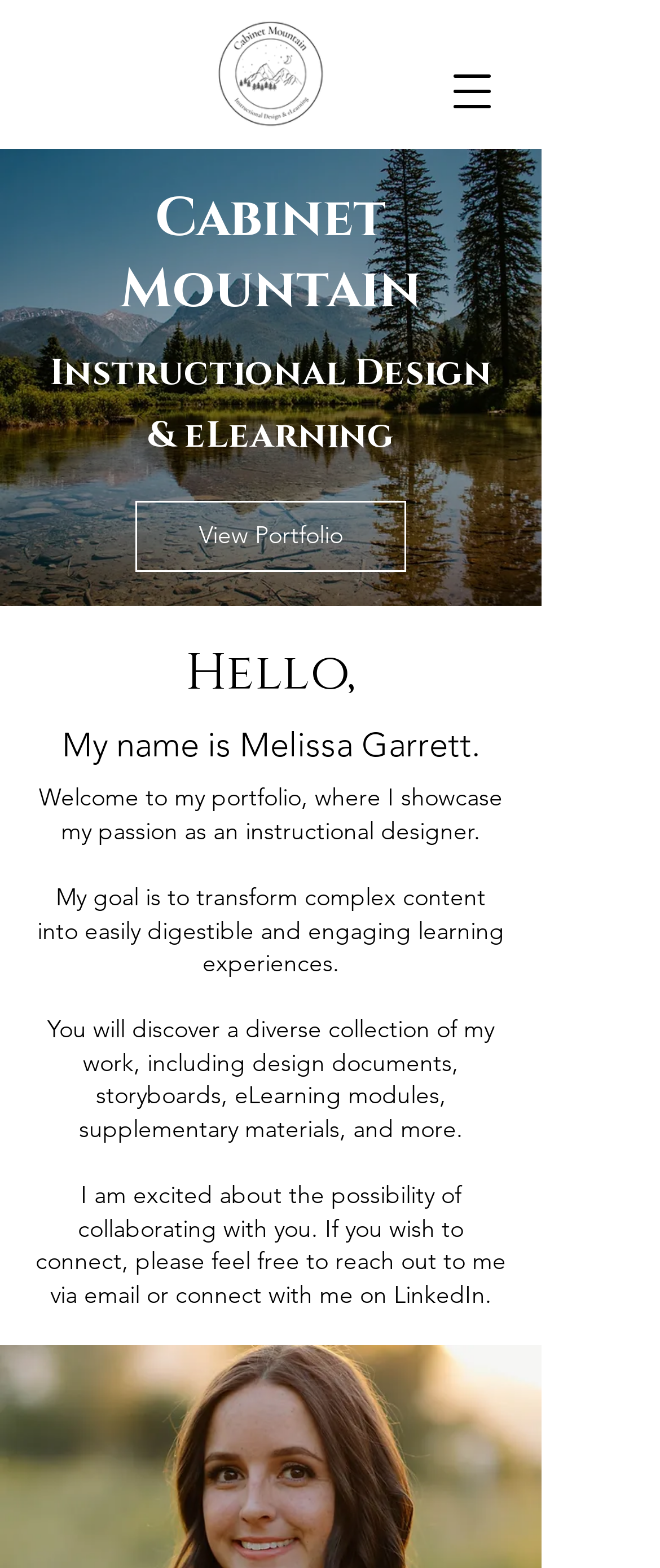Using floating point numbers between 0 and 1, provide the bounding box coordinates in the format (top-left x, top-left y, bottom-right x, bottom-right y). Locate the UI element described here: aria-label="Open navigation menu"

[0.651, 0.031, 0.779, 0.085]